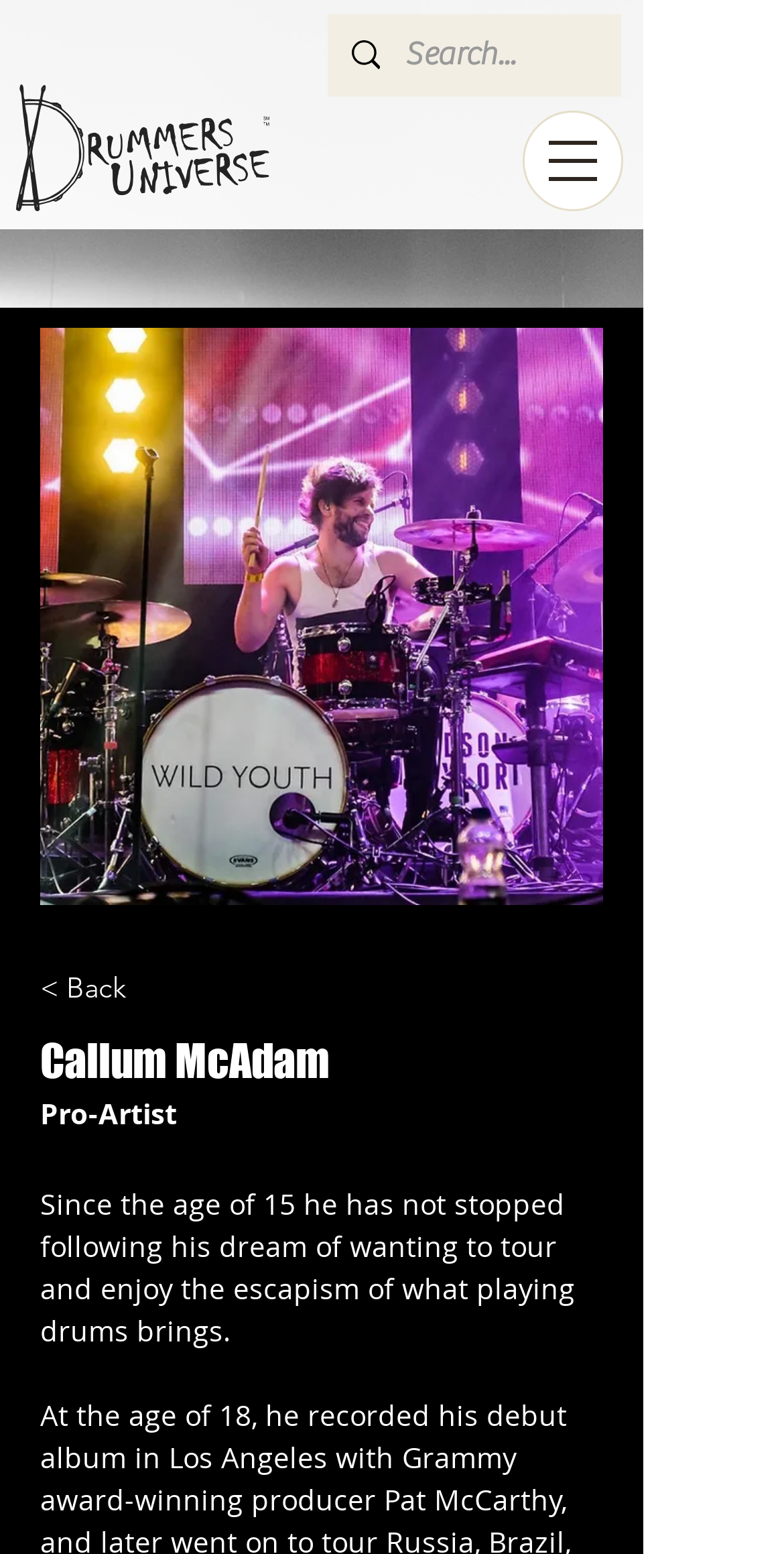Locate the UI element described by < Back in the provided webpage screenshot. Return the bounding box coordinates in the format (top-left x, top-left y, bottom-right x, bottom-right y), ensuring all values are between 0 and 1.

[0.051, 0.615, 0.359, 0.659]